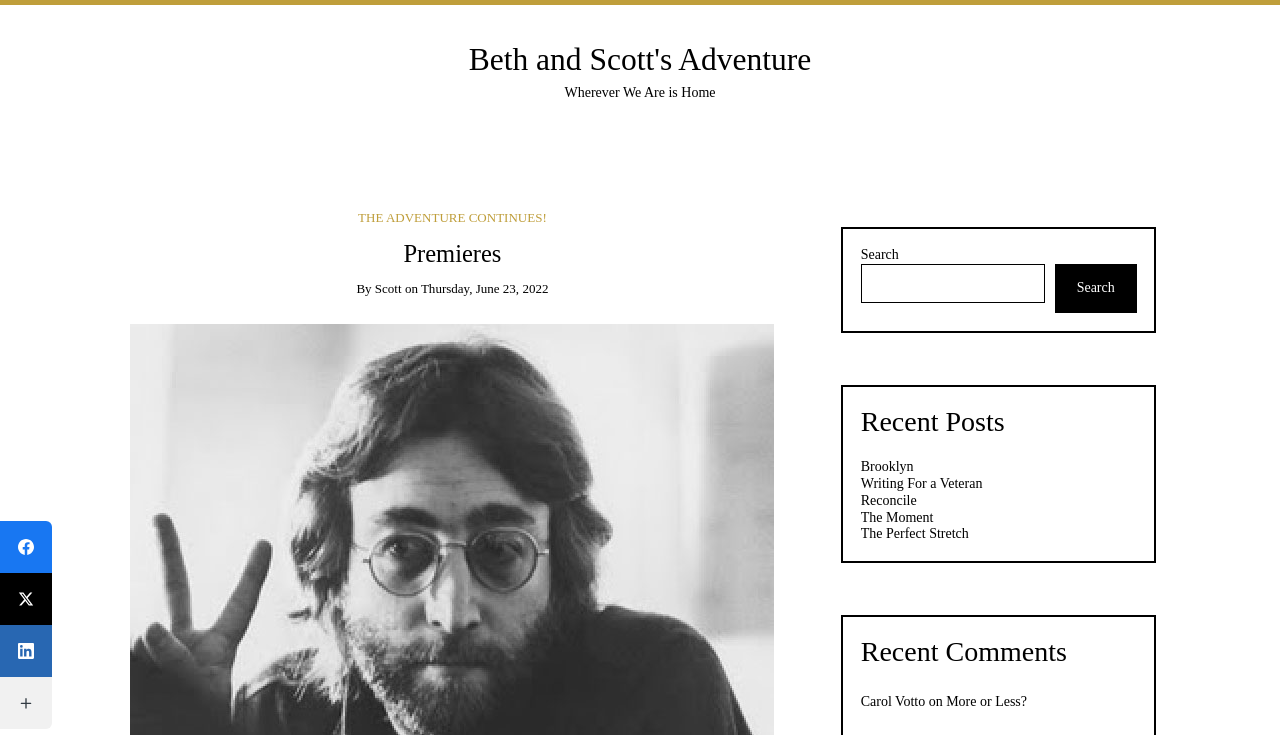Identify the bounding box coordinates of the HTML element based on this description: "parent_node: More Networks".

[0.0, 0.921, 0.041, 0.992]